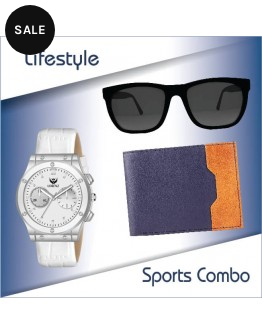What is the color of the sunglasses?
Look at the screenshot and provide an in-depth answer.

The caption explicitly states that the sunglasses are 'sleek black', indicating that the color of the sunglasses is black.